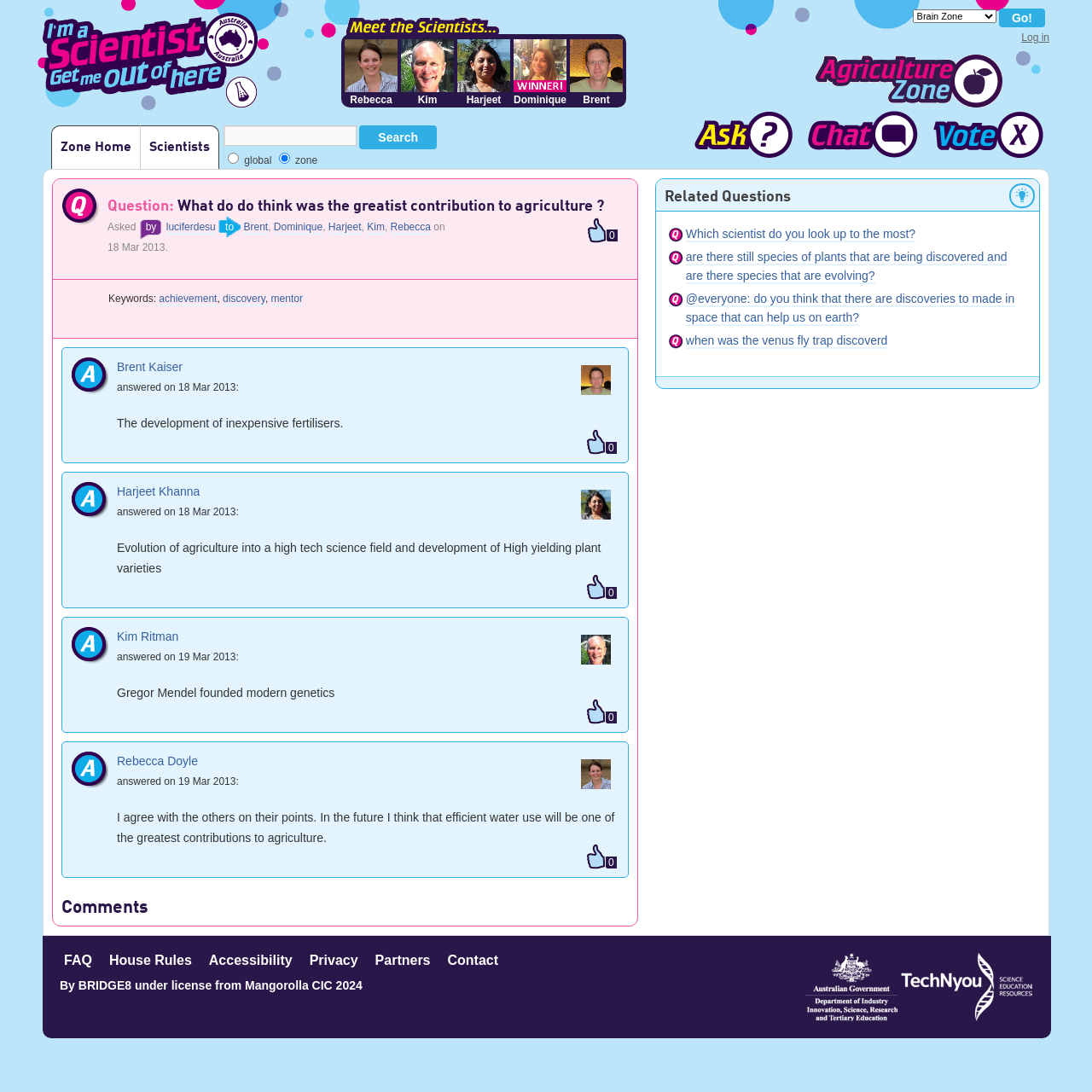What is the keyword related to the question?
Using the image, give a concise answer in the form of a single word or short phrase.

achievement